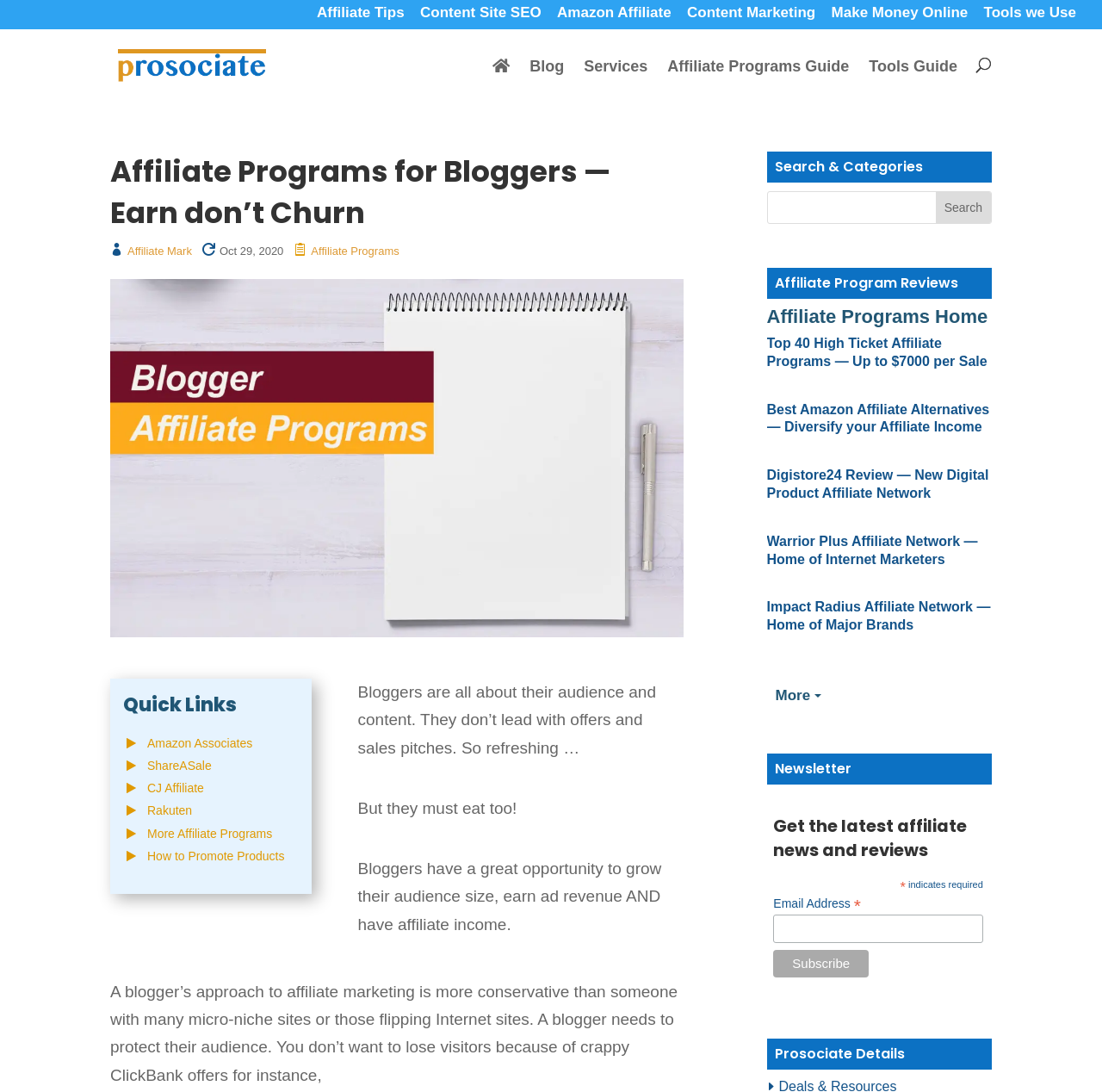Provide the bounding box coordinates of the HTML element described by the text: "parent_node: Email Address * name="EMAIL"". The coordinates should be in the format [left, top, right, bottom] with values between 0 and 1.

[0.702, 0.837, 0.892, 0.864]